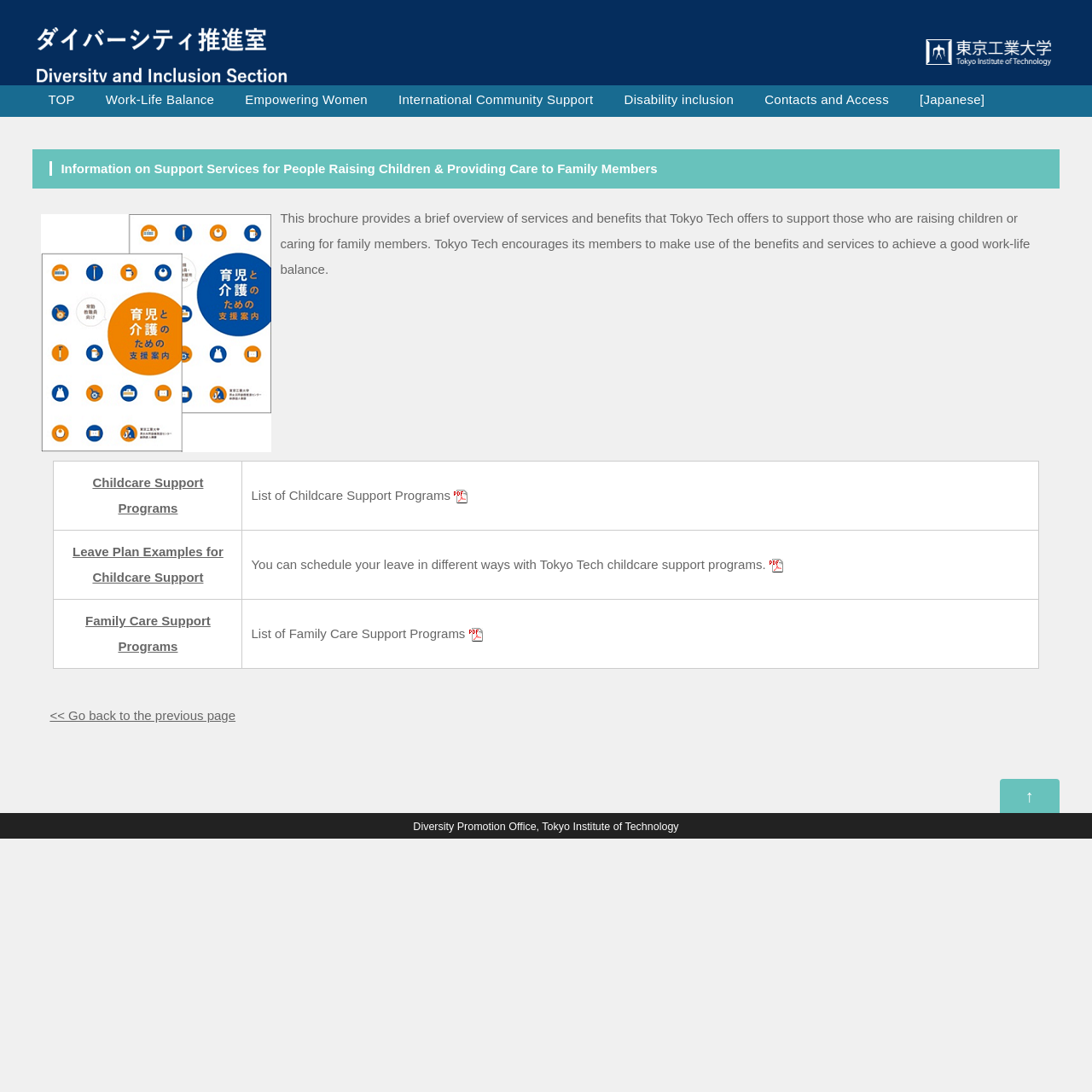Identify the bounding box coordinates of the element that should be clicked to fulfill this task: "Click on the 'TOP' link". The coordinates should be provided as four float numbers between 0 and 1, i.e., [left, top, right, bottom].

[0.03, 0.078, 0.083, 0.104]